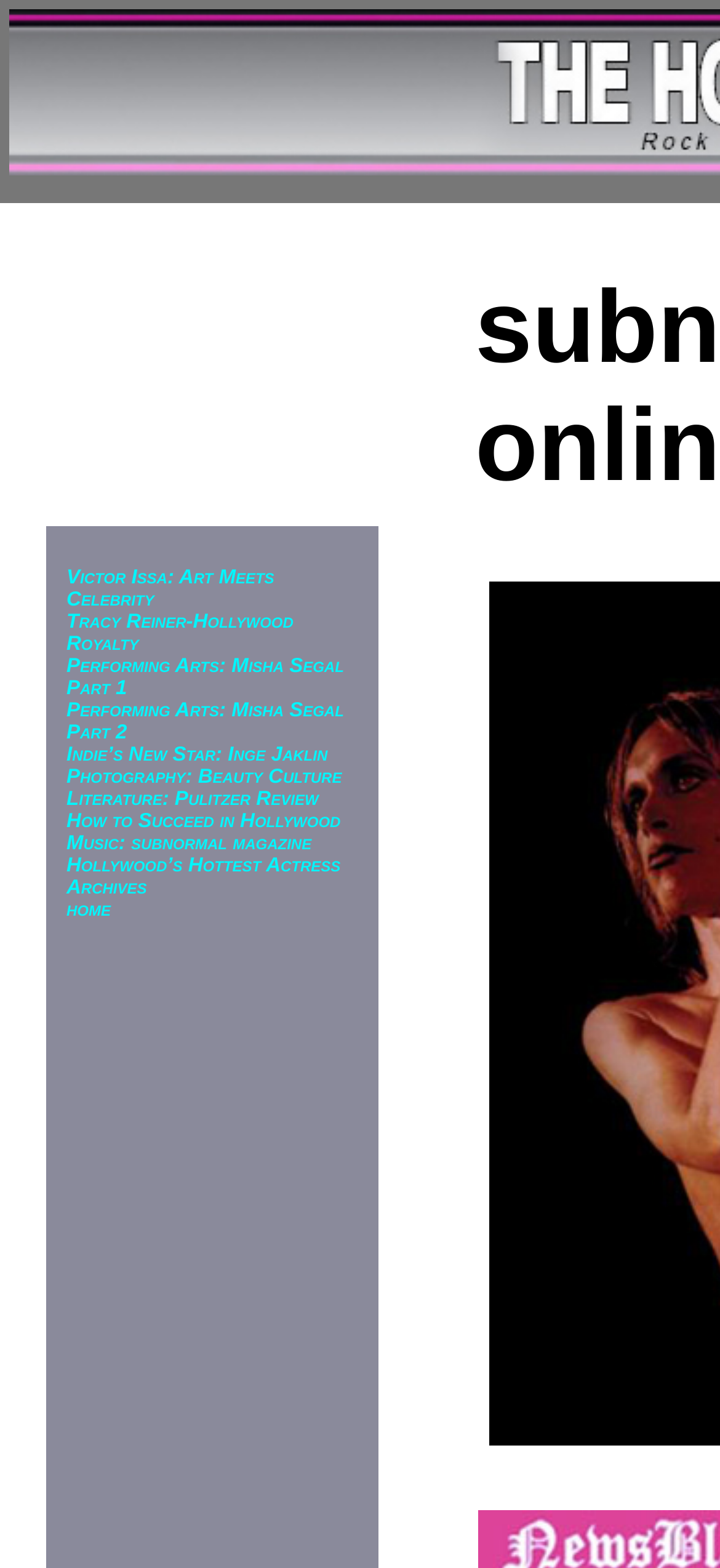Provide a short, one-word or phrase answer to the question below:
What is the name of the magazine featured on this website?

subnormal magazine